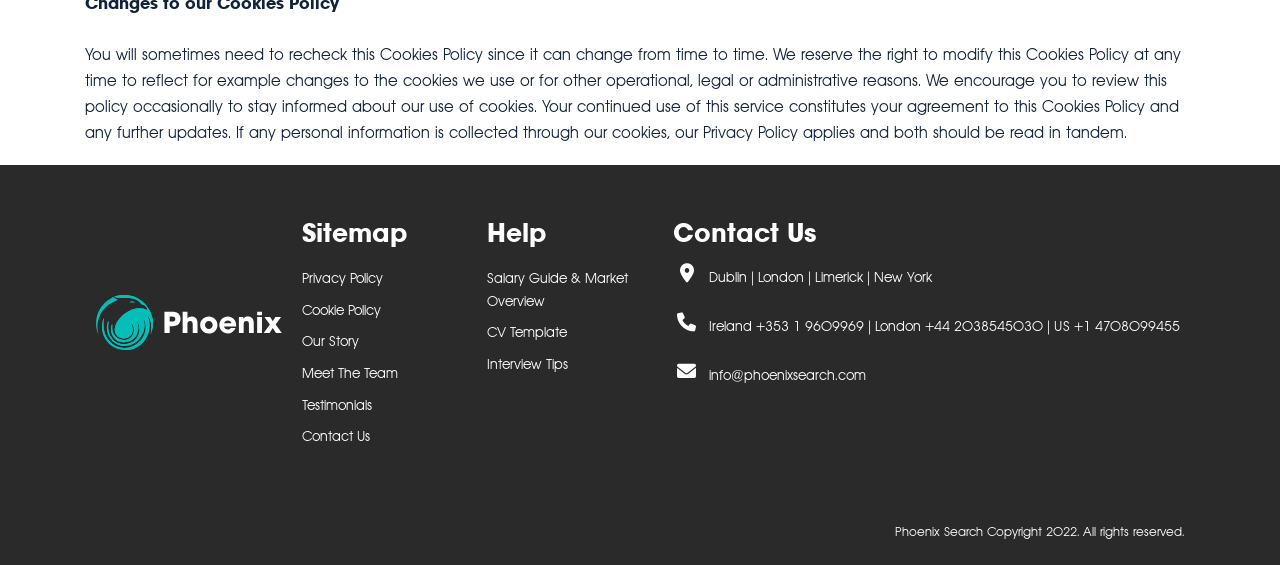Please identify the bounding box coordinates of the area that needs to be clicked to follow this instruction: "Click on the Phoenix link".

[0.075, 0.554, 0.22, 0.586]